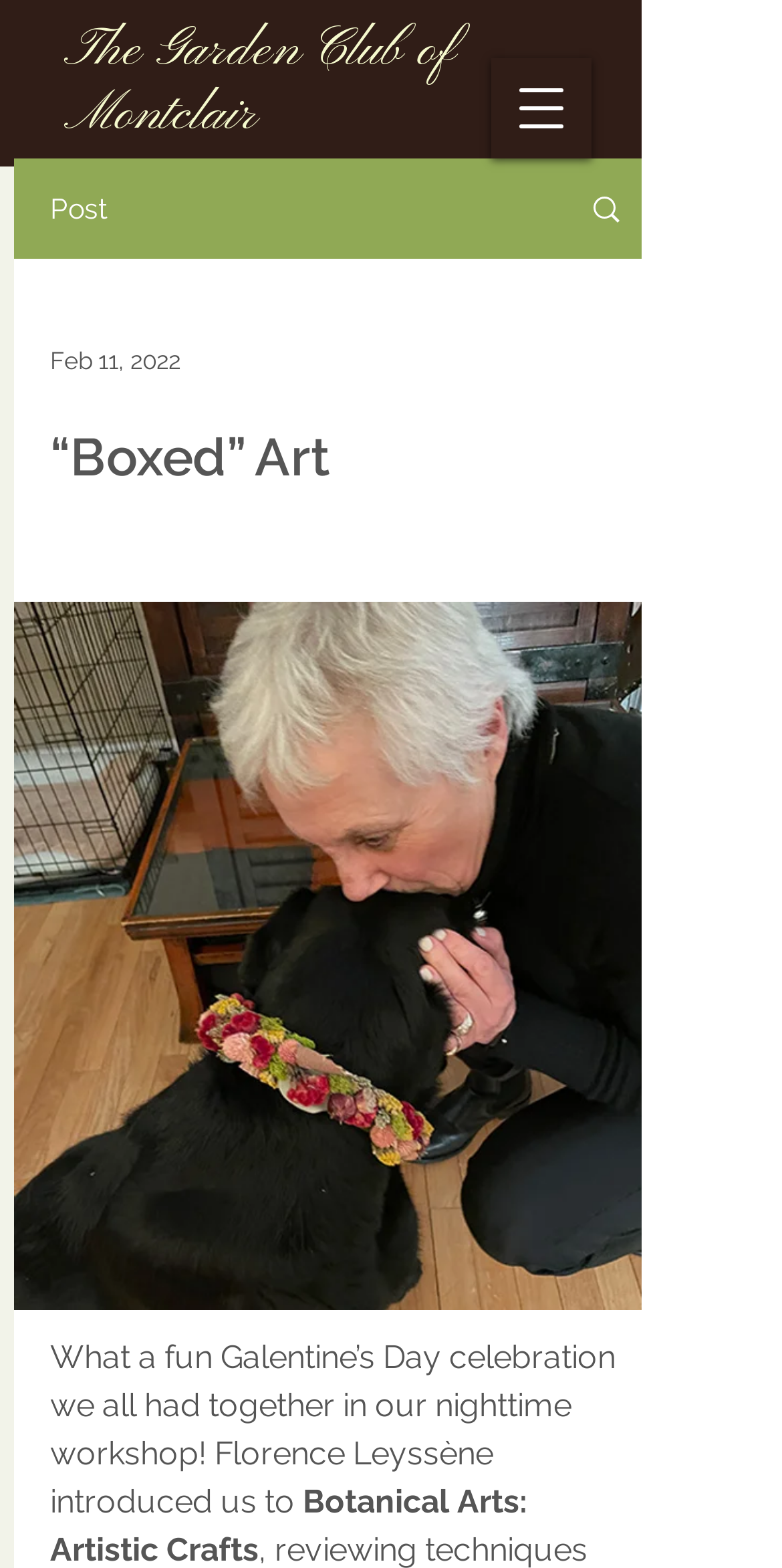Extract the main title from the webpage and generate its text.

The Garden Club of Montclair